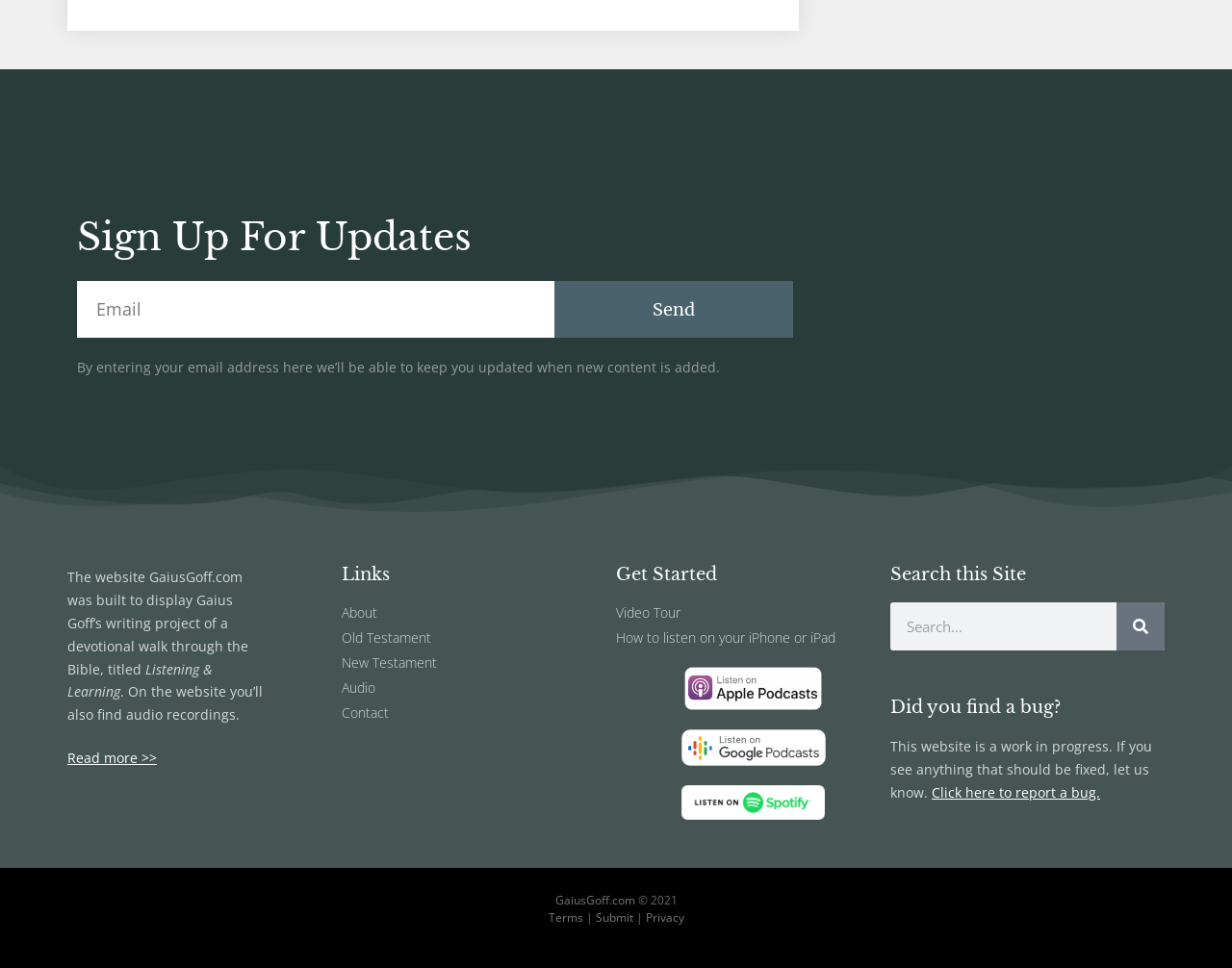Analyze the image and give a detailed response to the question:
What can be found on the website besides devotional writings?

The static text on the webpage mentions that the website was built to display Gaius Goff's writing project, and also mentions that audio recordings can be found on the website, implying that besides devotional writings, audio recordings are also available.